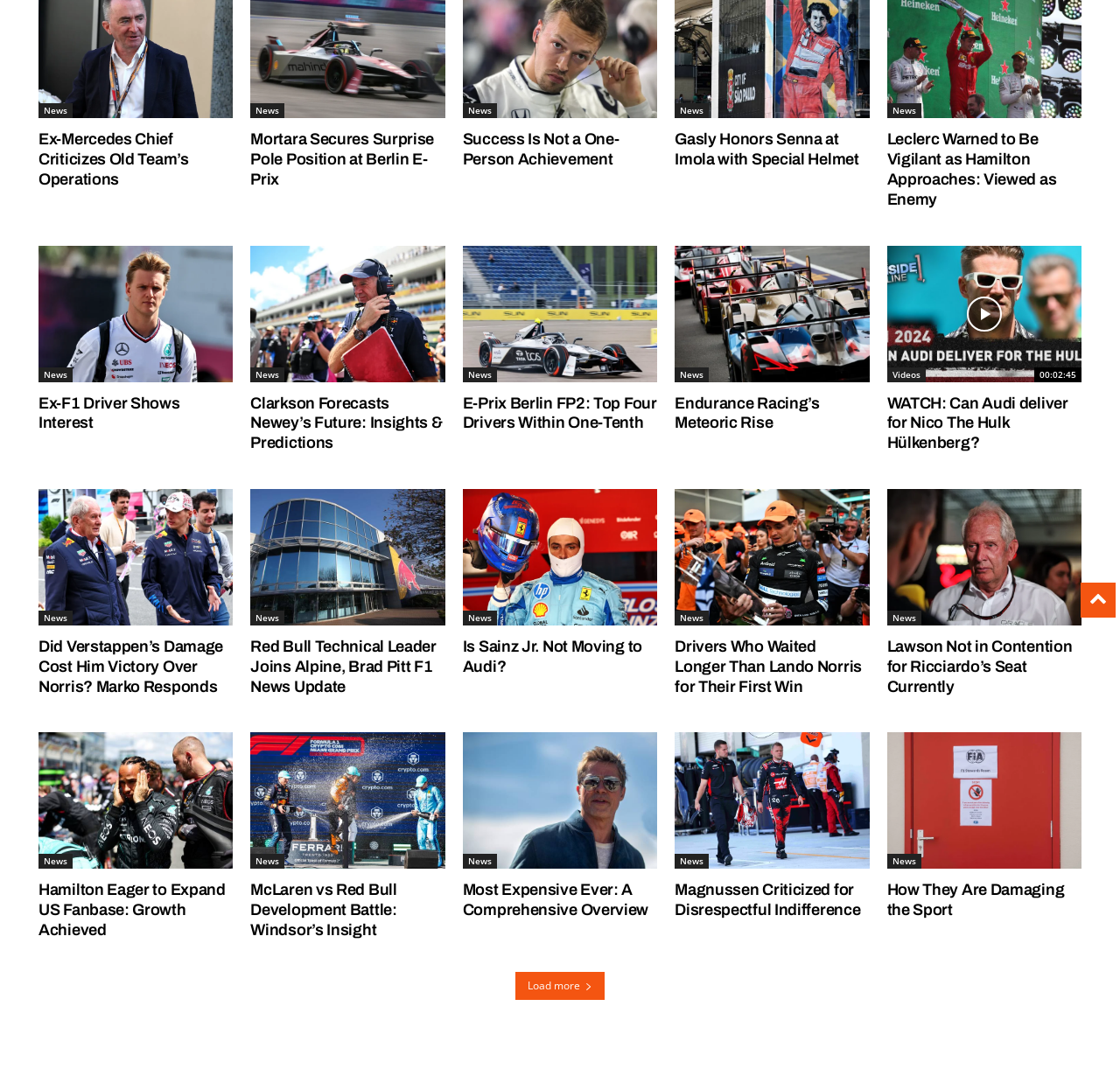Based on the element description: "Endurance Racing’s Meteoric Rise", identify the UI element and provide its bounding box coordinates. Use four float numbers between 0 and 1, [left, top, right, bottom].

[0.602, 0.368, 0.736, 0.404]